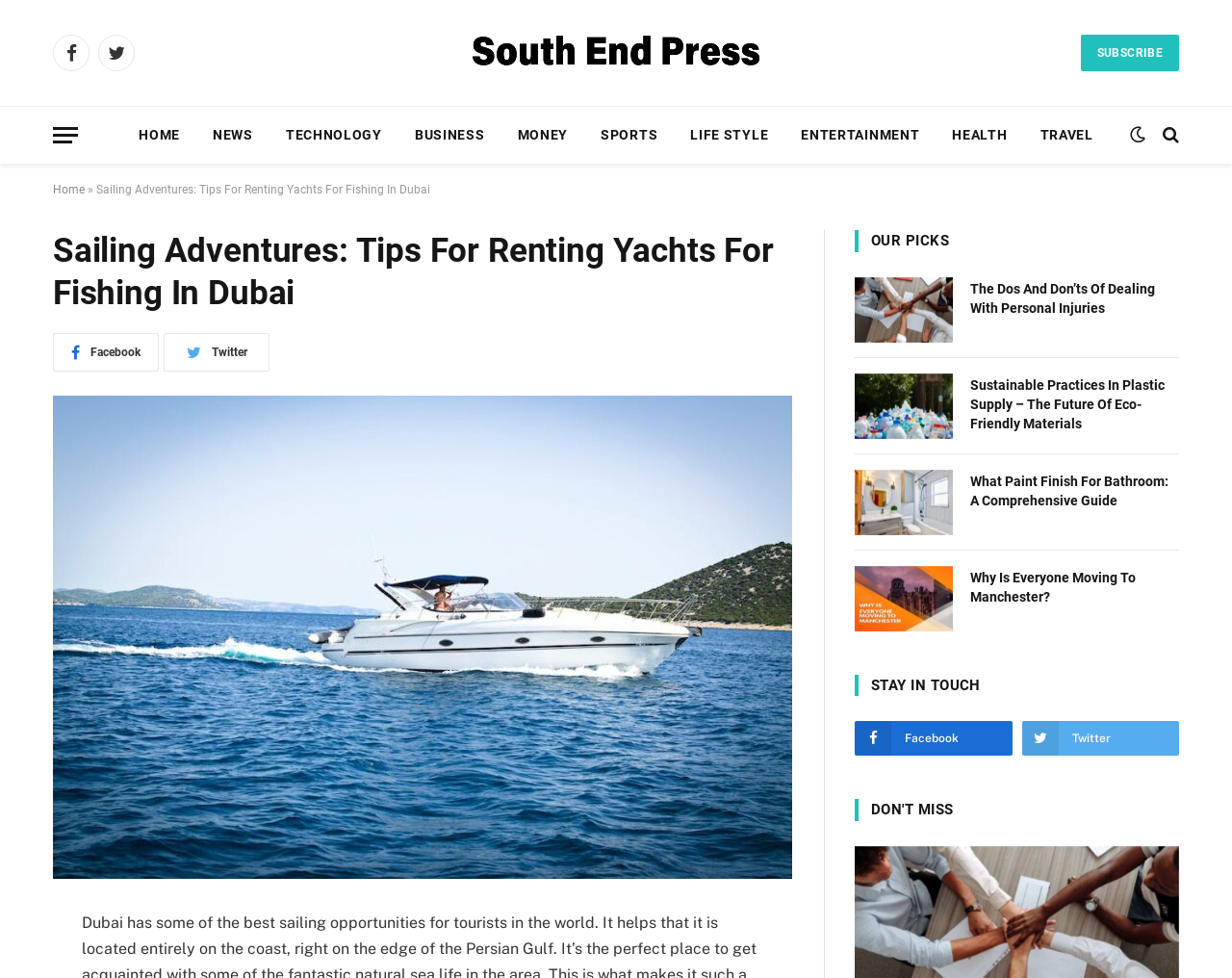Please specify the bounding box coordinates of the clickable section necessary to execute the following command: "Share the current page".

[0.008, 0.936, 0.038, 0.949]